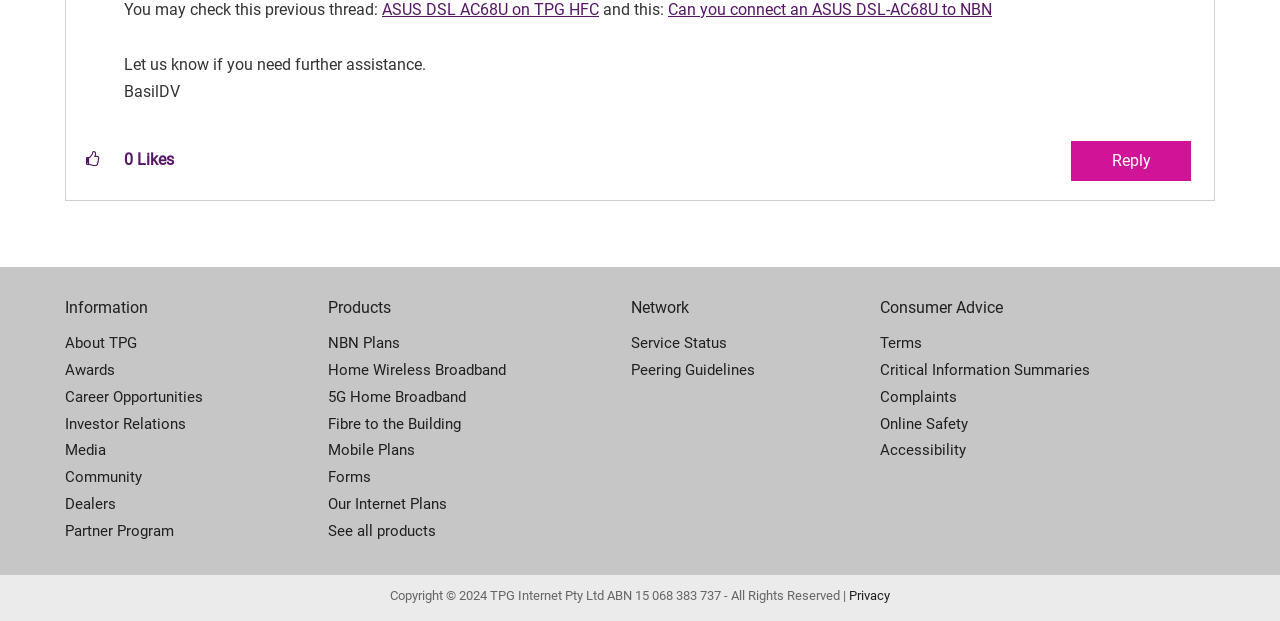Please respond to the question using a single word or phrase:
What is the copyright information at the bottom of the webpage?

Copyright 2024 TPG Internet Pty Ltd